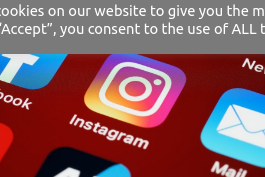What is the shape of the Instagram logo?
Look at the image and respond with a one-word or short-phrase answer.

Camera design